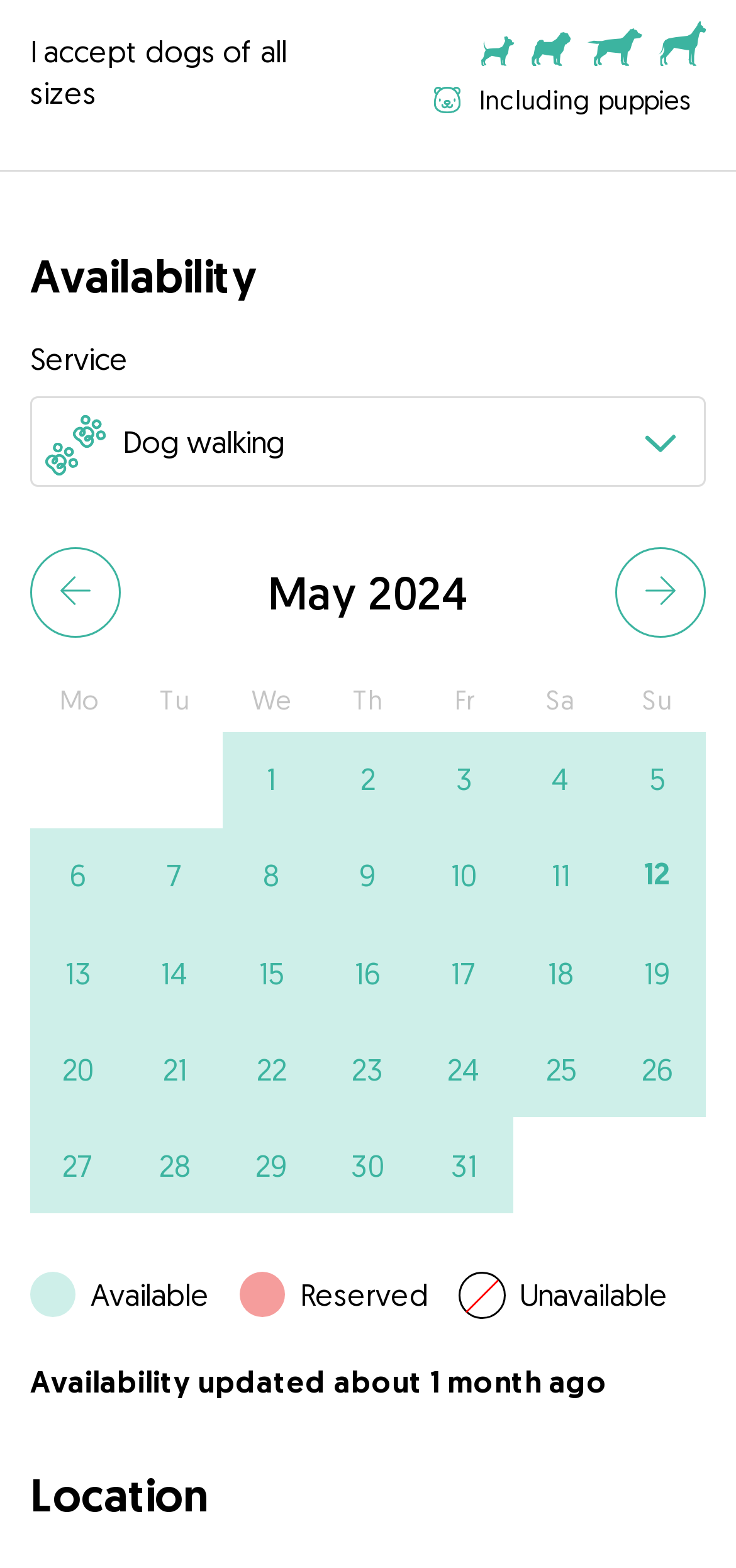Using the provided element description "input value="Dog walking" value="Dog walking"", determine the bounding box coordinates of the UI element.

[0.041, 0.252, 0.959, 0.31]